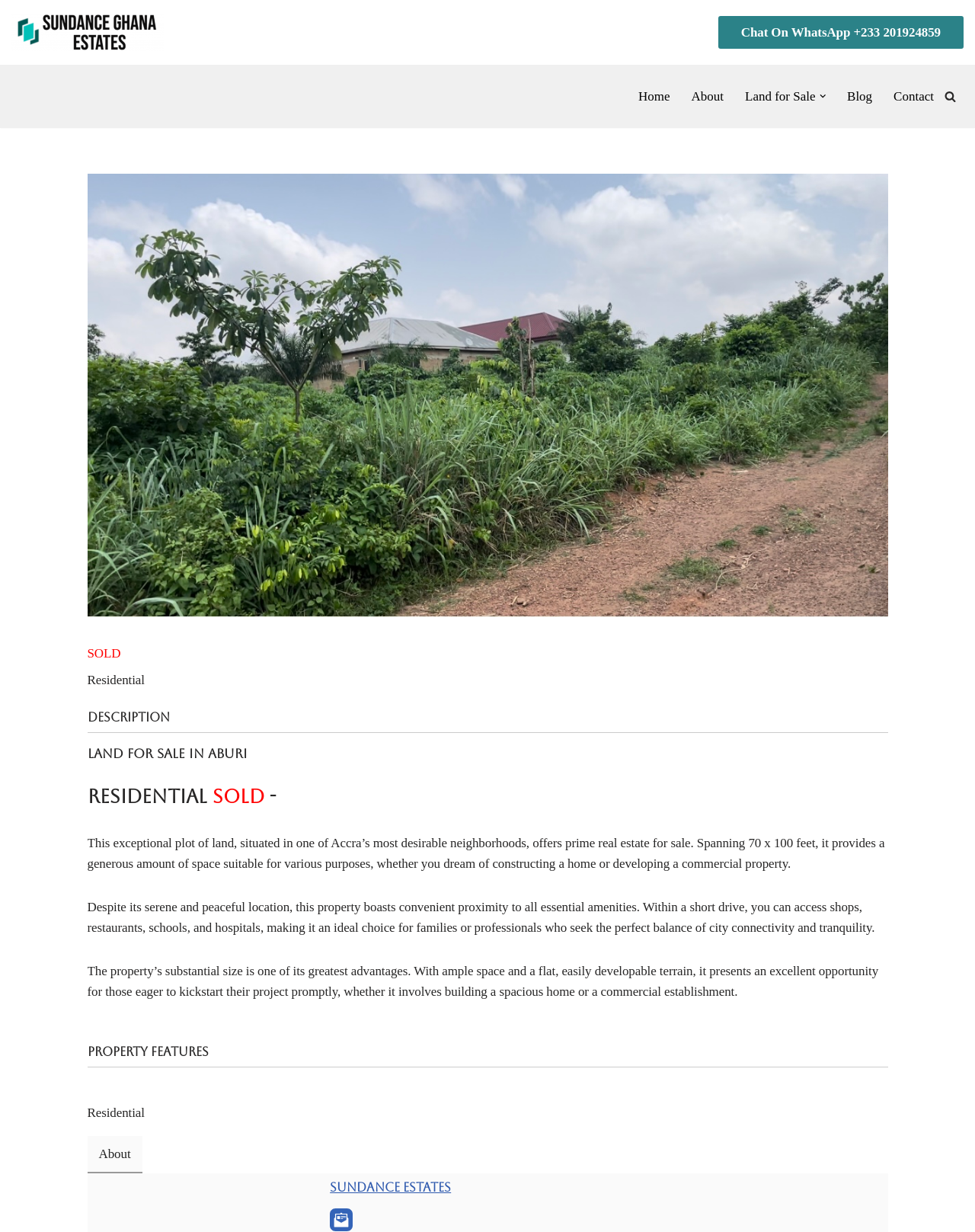Show the bounding box coordinates of the region that should be clicked to follow the instruction: "Chat on WhatsApp."

[0.736, 0.013, 0.988, 0.04]